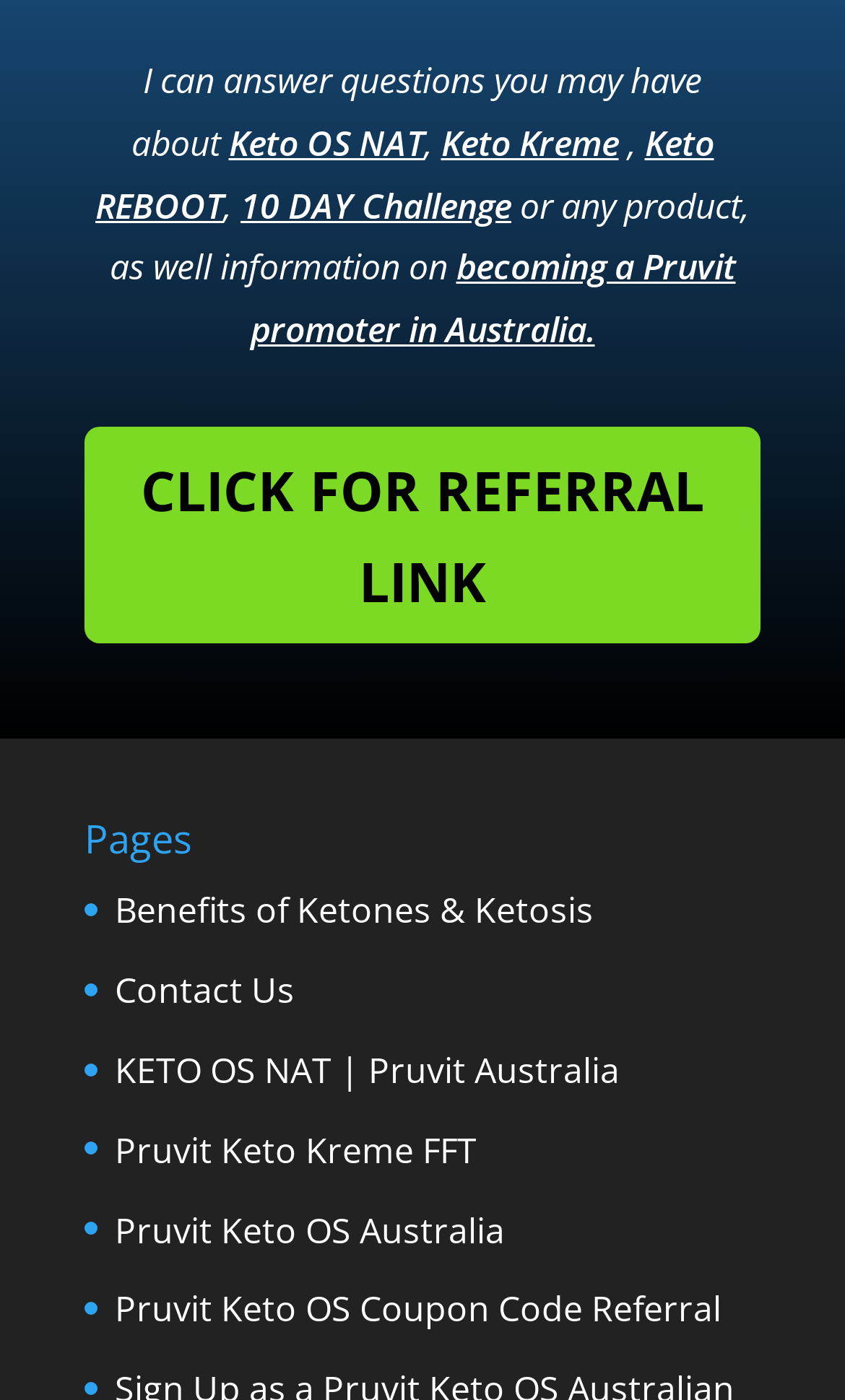Locate the bounding box coordinates of the element to click to perform the following action: 'Visit 10 DAY Challenge page'. The coordinates should be given as four float values between 0 and 1, in the form of [left, top, right, bottom].

[0.285, 0.129, 0.605, 0.163]